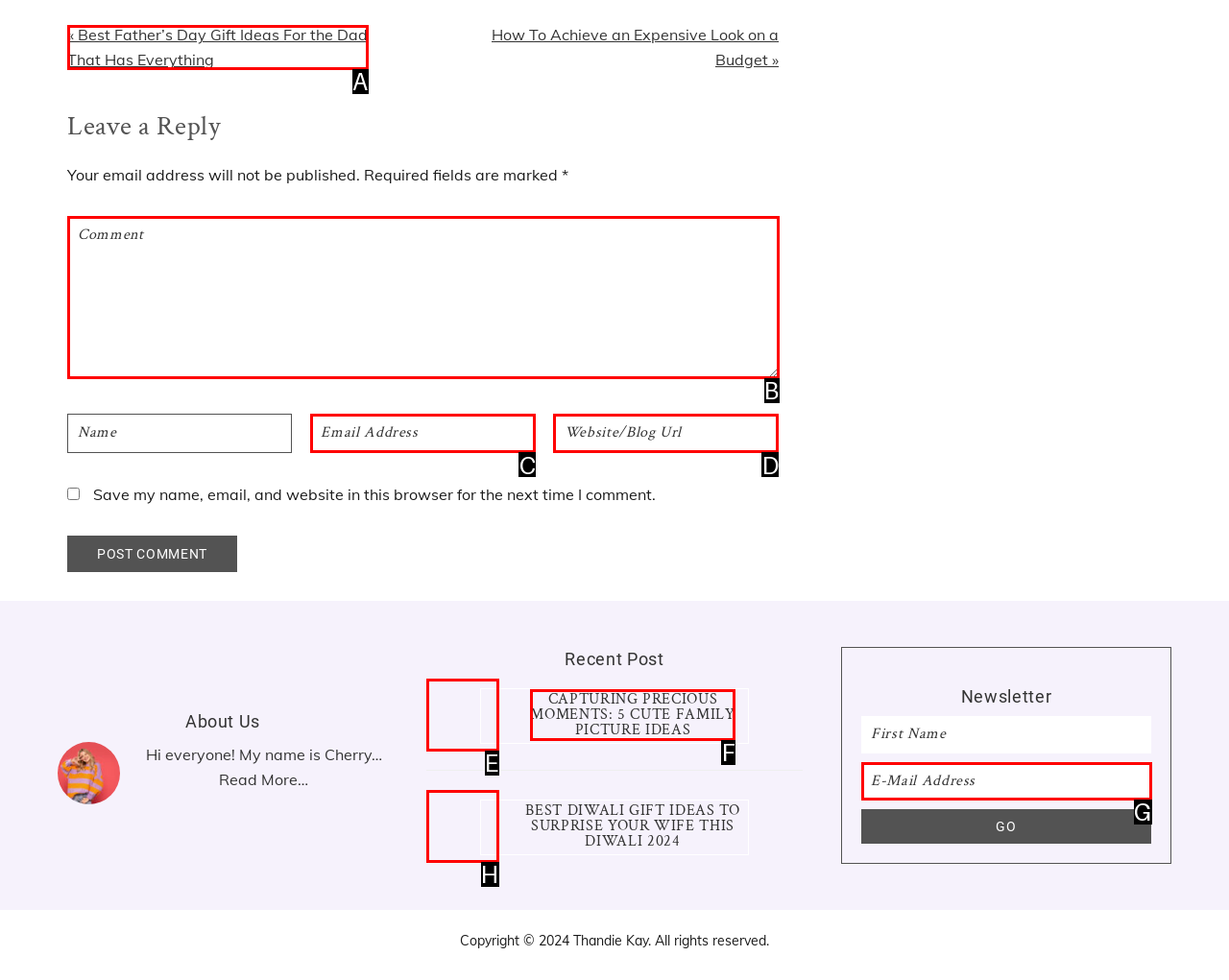Refer to the element description: name="email" placeholder="Email Address" and identify the matching HTML element. State your answer with the appropriate letter.

C